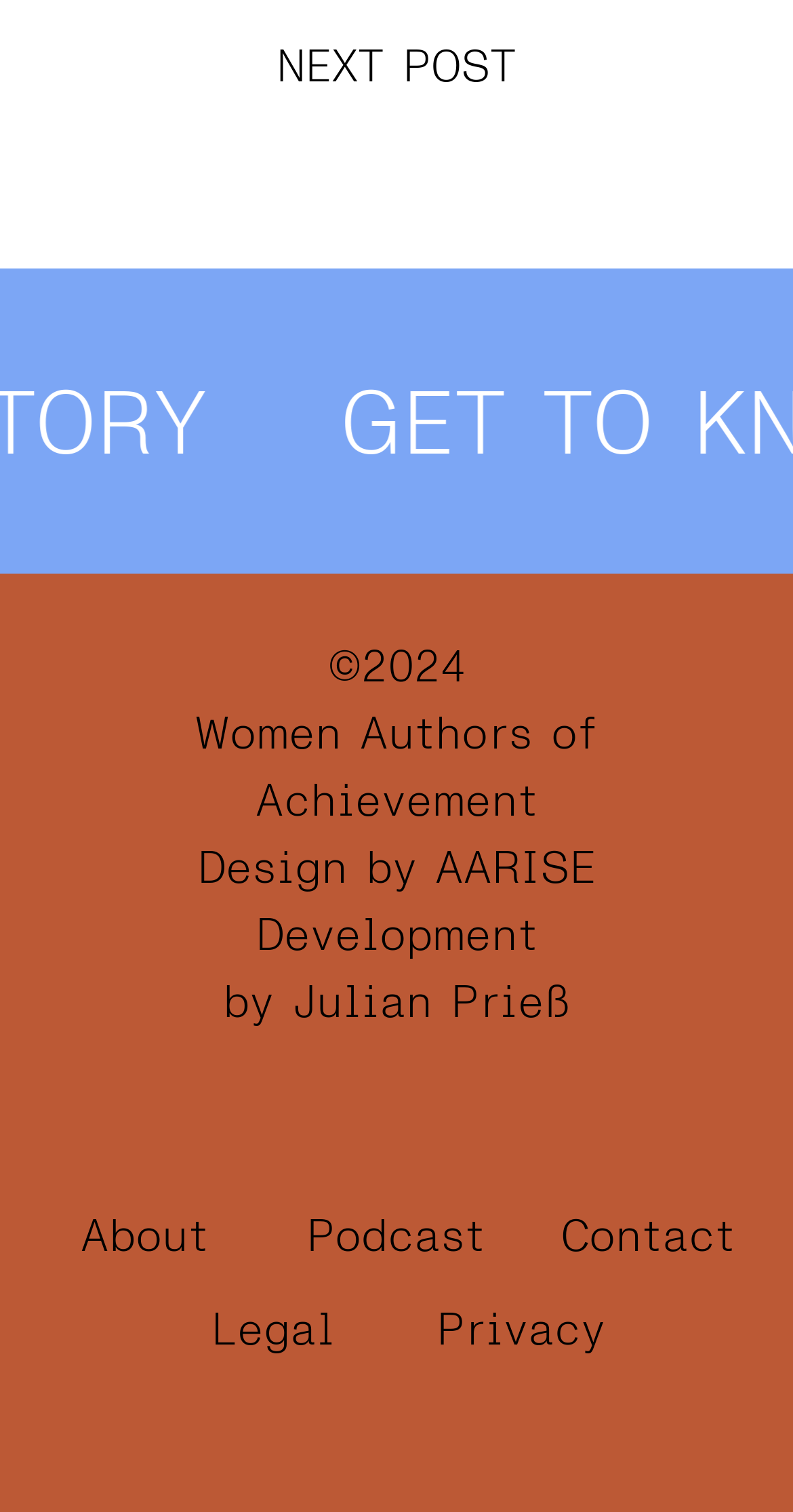Highlight the bounding box coordinates of the element you need to click to perform the following instruction: "visit AARISE."

[0.549, 0.555, 0.751, 0.595]